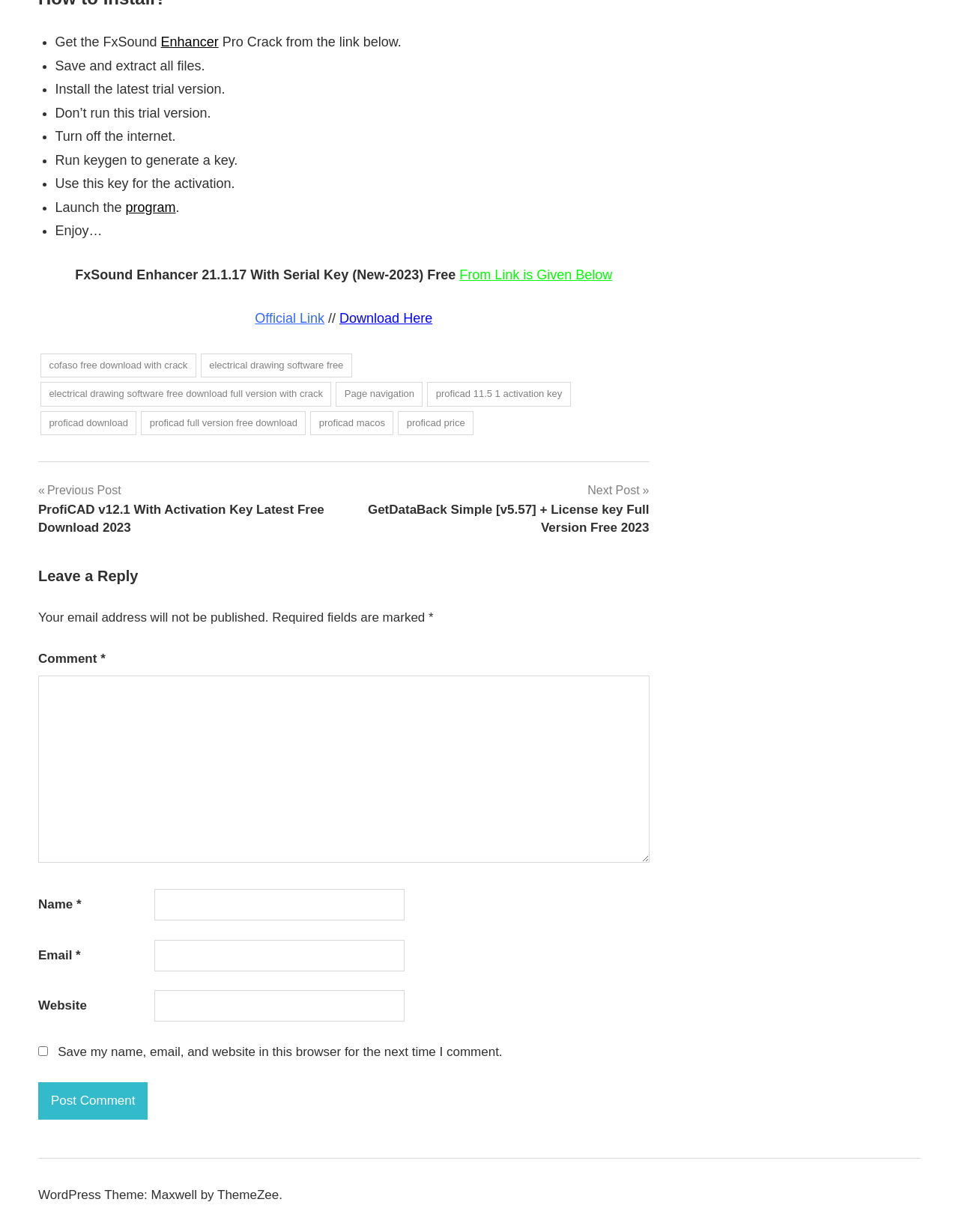What is the name of the program that needs to be launched?
Provide a comprehensive and detailed answer to the question.

The program that needs to be launched is FxSound, as mentioned in the step 'Launch the program' in the instructions.